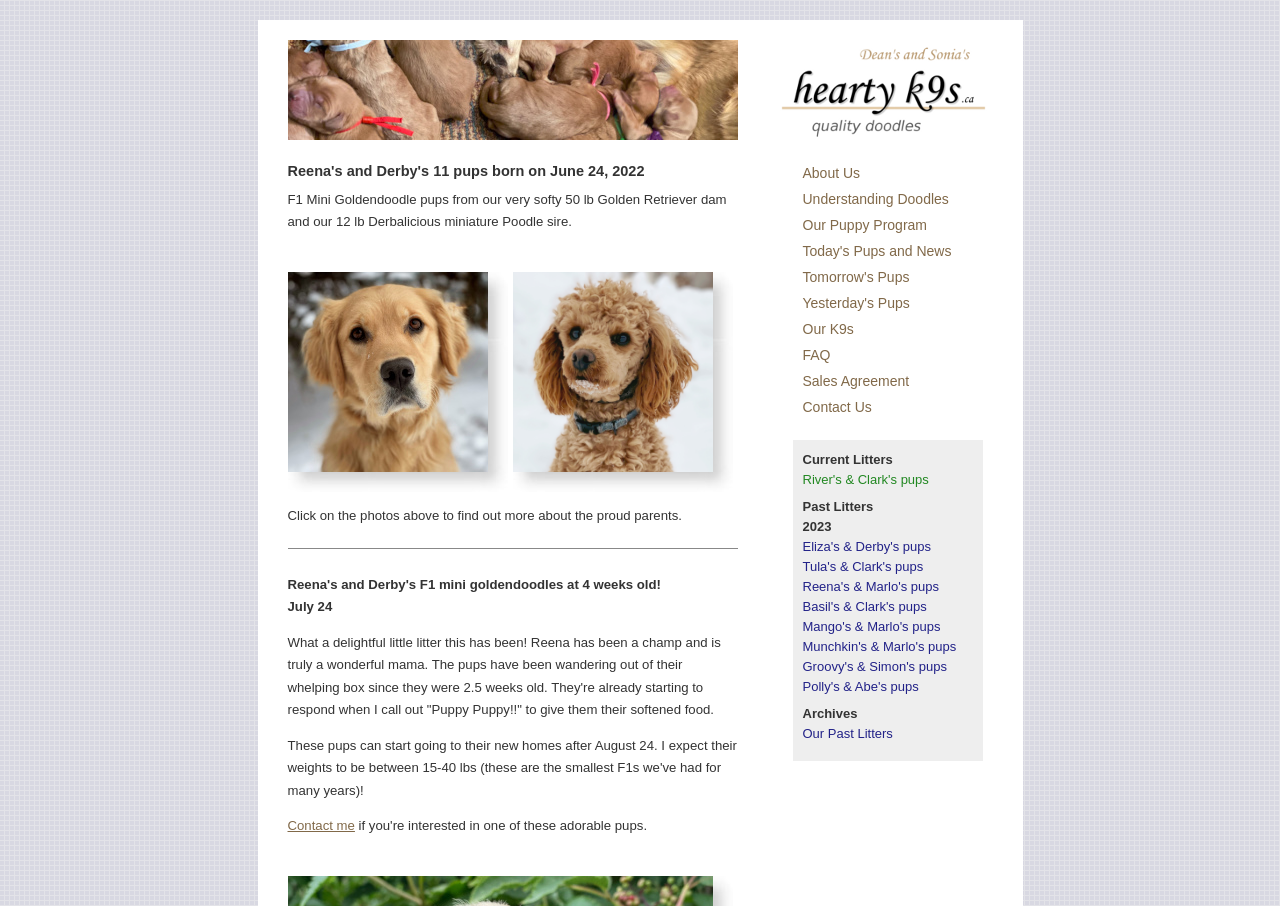Please find and report the bounding box coordinates of the element to click in order to perform the following action: "Click on the link to learn more about the proud parents". The coordinates should be expressed as four float numbers between 0 and 1, in the format [left, top, right, bottom].

[0.225, 0.561, 0.533, 0.578]